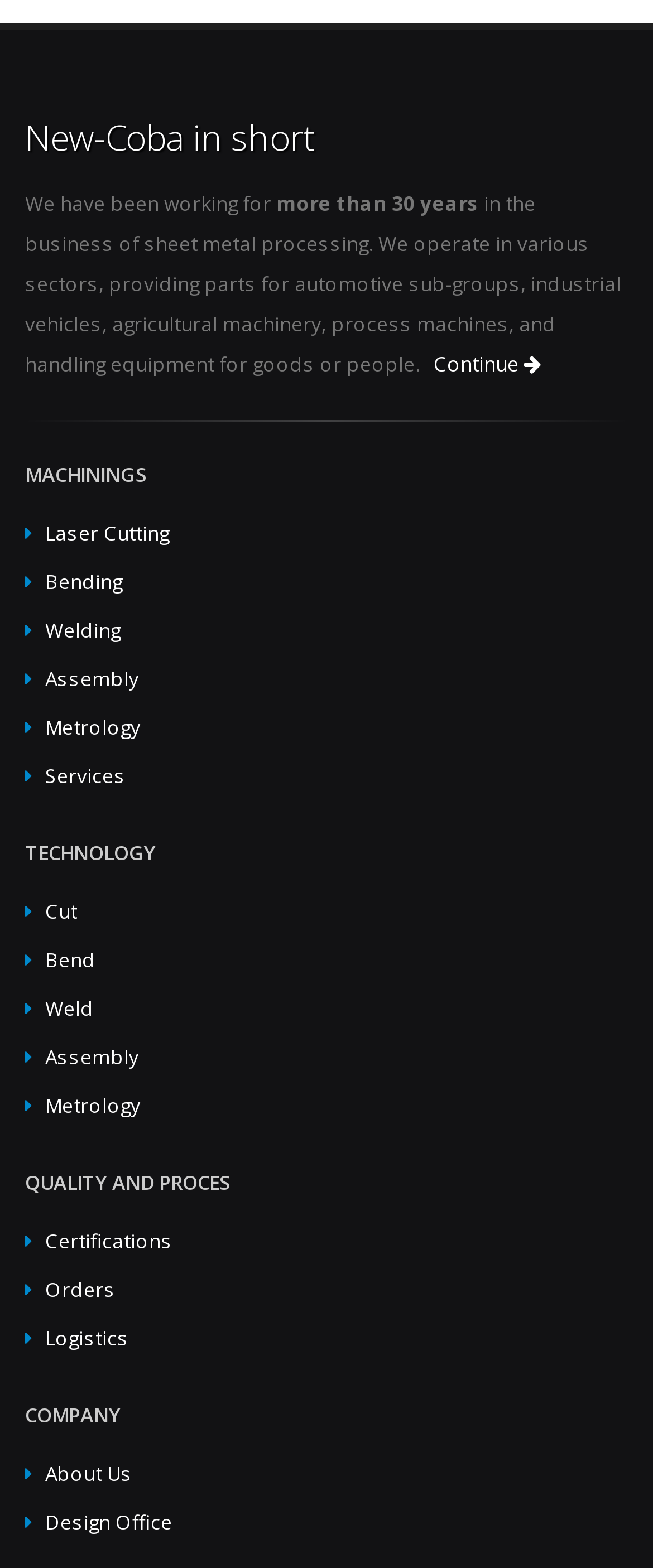Identify the bounding box coordinates for the region to click in order to carry out this instruction: "View certifications". Provide the coordinates using four float numbers between 0 and 1, formatted as [left, top, right, bottom].

[0.069, 0.783, 0.264, 0.8]